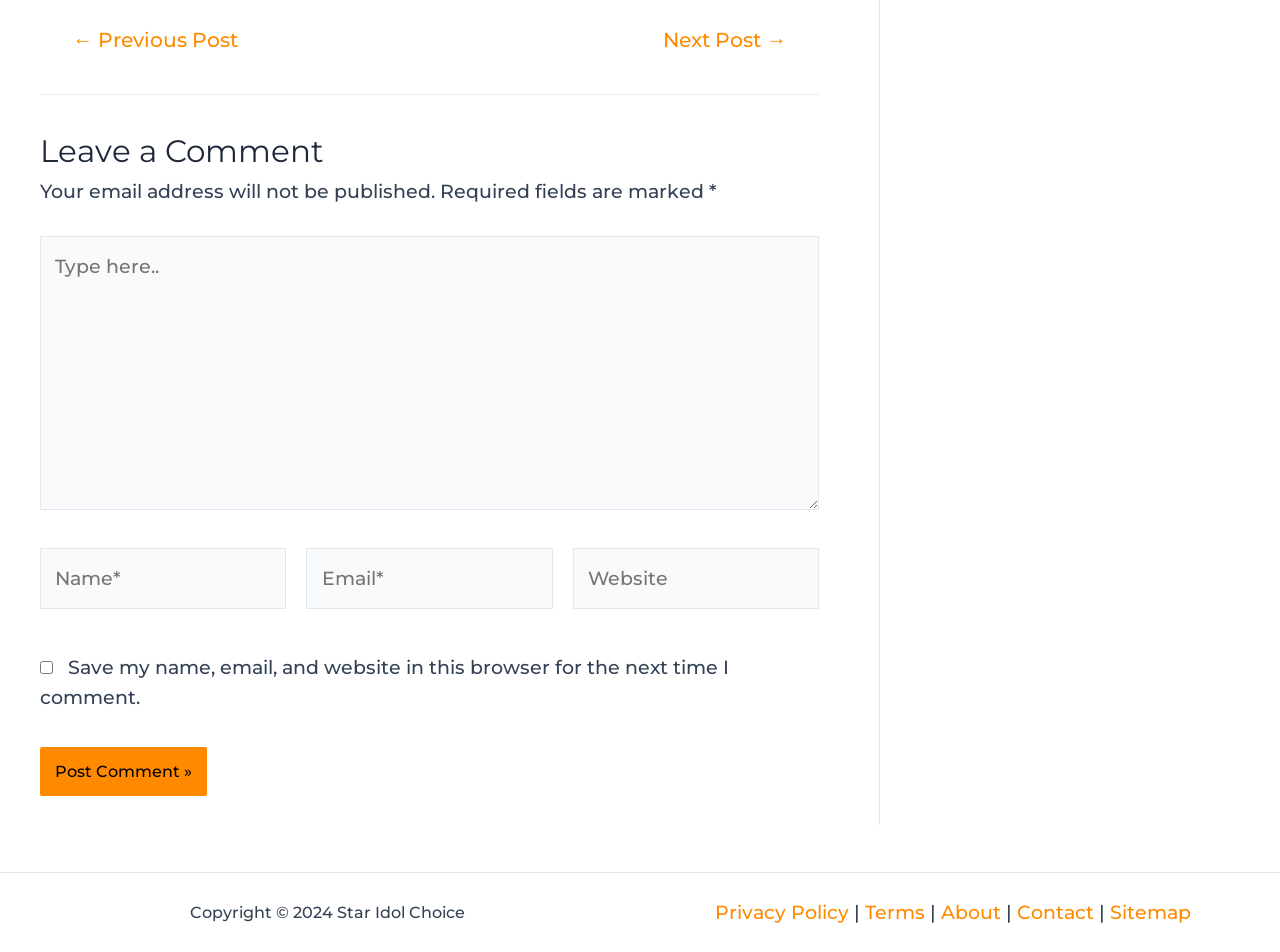Give a one-word or short phrase answer to the question: 
What information is required to submit a comment?

Name and Email